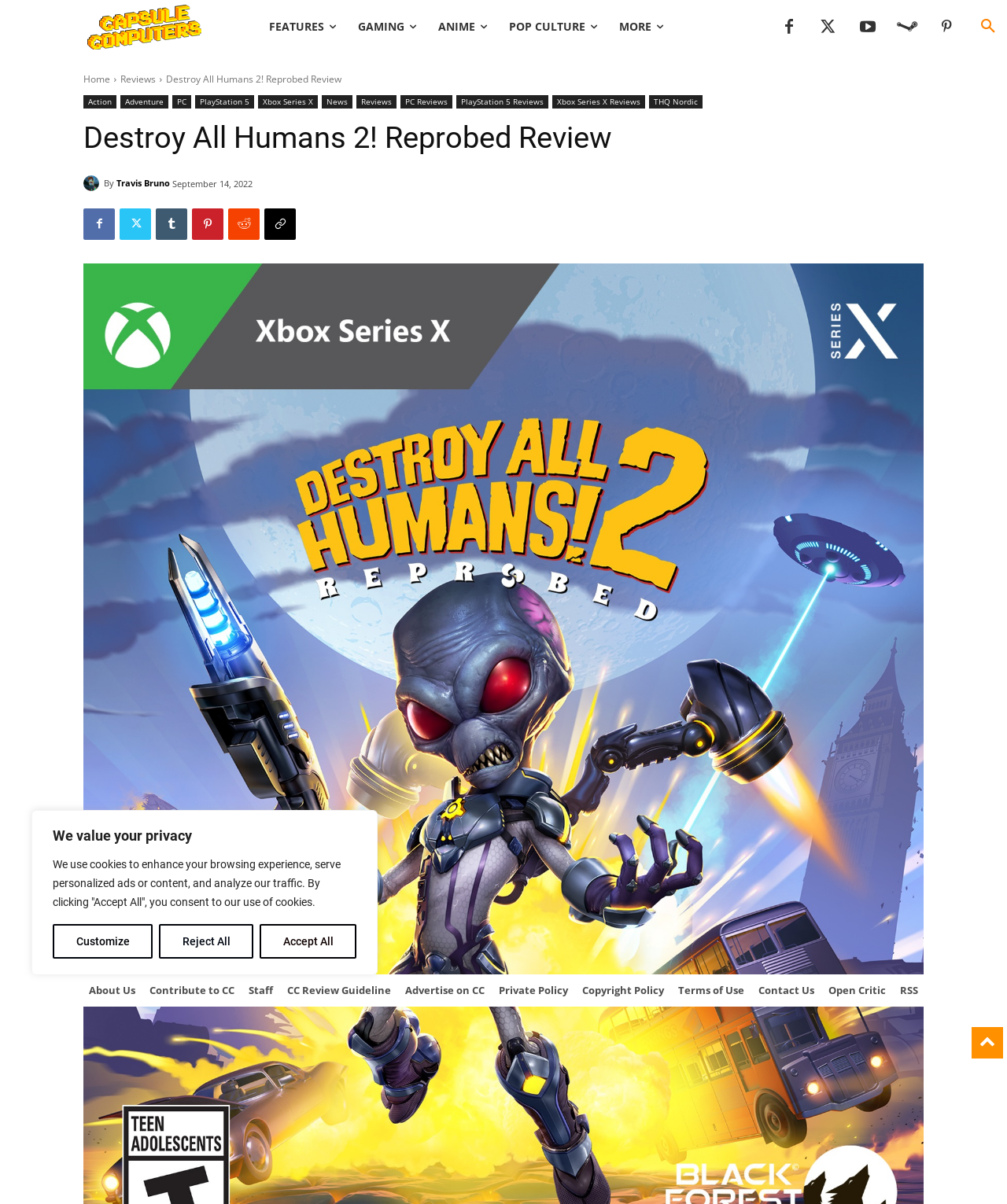Locate the bounding box coordinates of the area to click to fulfill this instruction: "Check the latest gaming news". The bounding box should be presented as four float numbers between 0 and 1, in the order [left, top, right, bottom].

[0.32, 0.079, 0.35, 0.09]